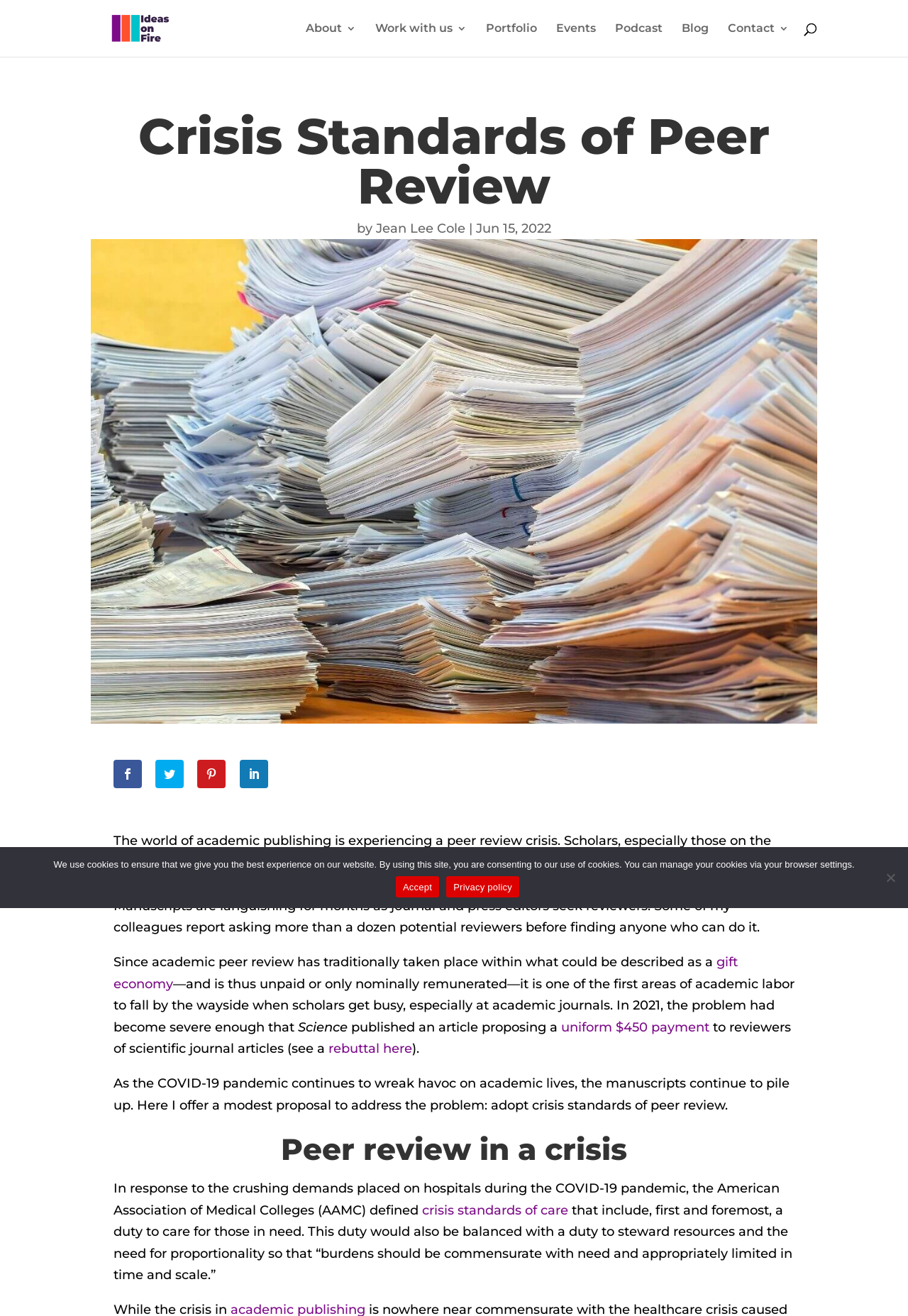Pinpoint the bounding box coordinates of the element to be clicked to execute the instruction: "View the 'Crisis Standards of Peer Review' image".

[0.1, 0.182, 0.9, 0.55]